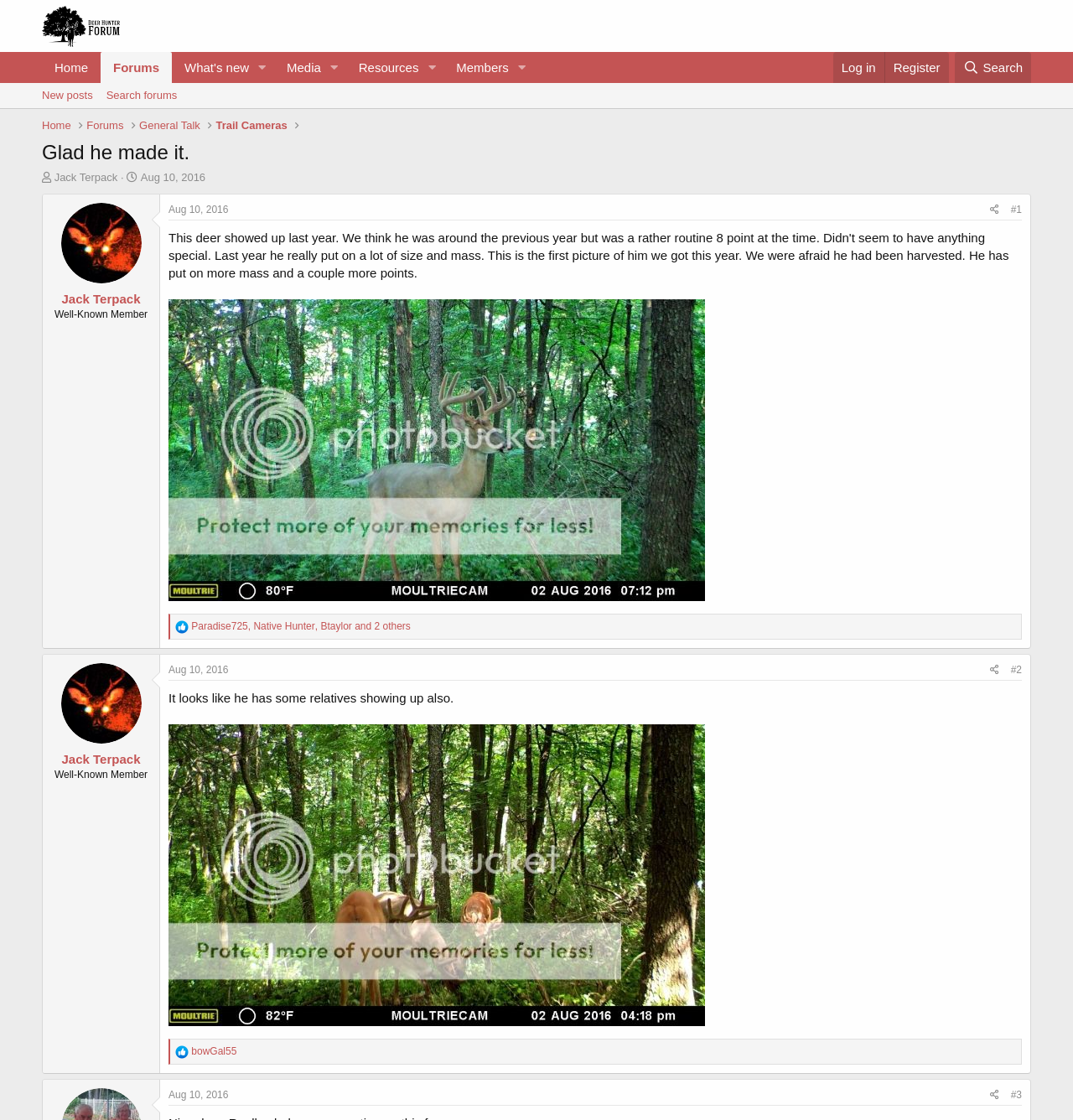Please locate the bounding box coordinates of the element that should be clicked to achieve the given instruction: "Click on the 'Share' button".

[0.917, 0.179, 0.936, 0.196]